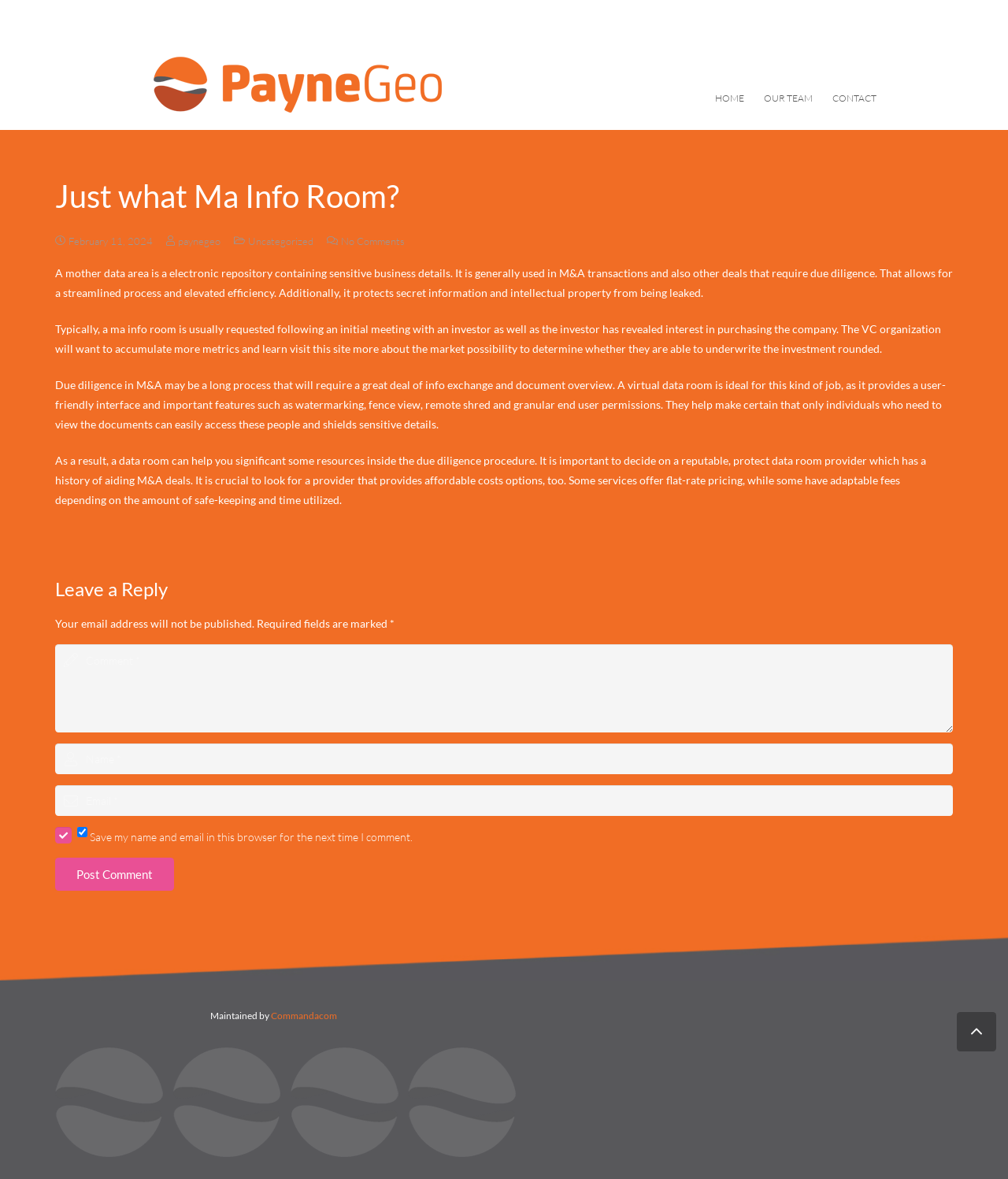Generate the text content of the main headline of the webpage.

Just what Ma Info Room?